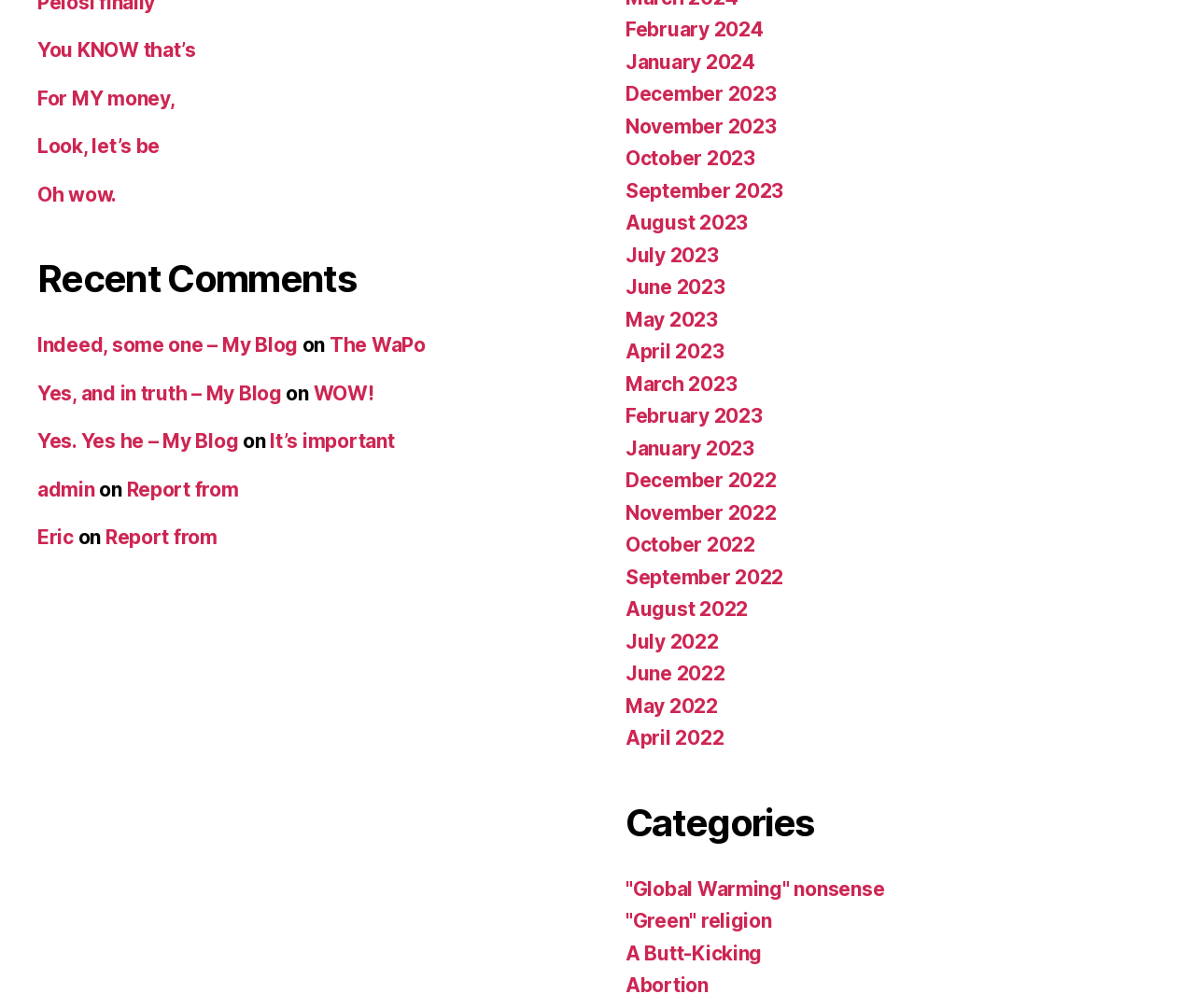Determine the bounding box coordinates for the area you should click to complete the following instruction: "View recent comments".

[0.031, 0.254, 0.477, 0.3]